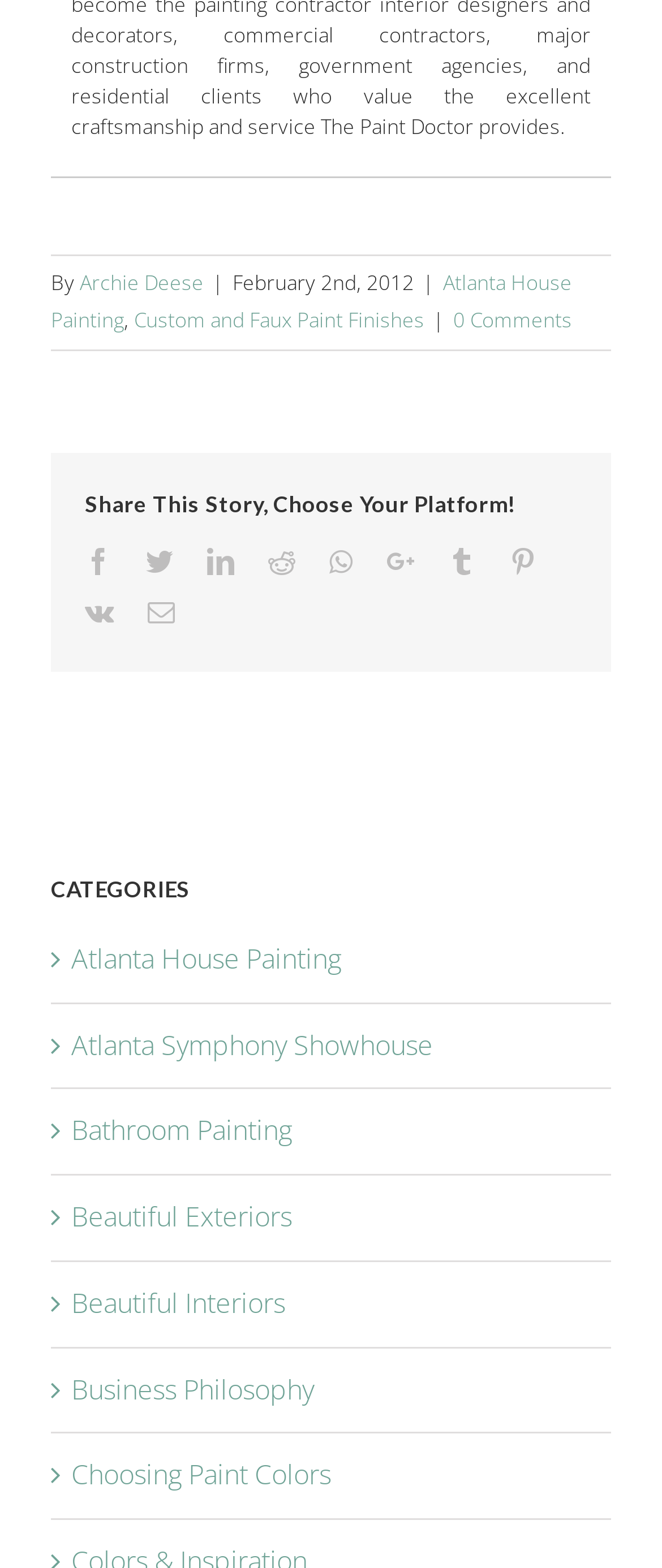What is the name of the business mentioned in the article?
Refer to the screenshot and answer in one word or phrase.

Atlanta House Painting